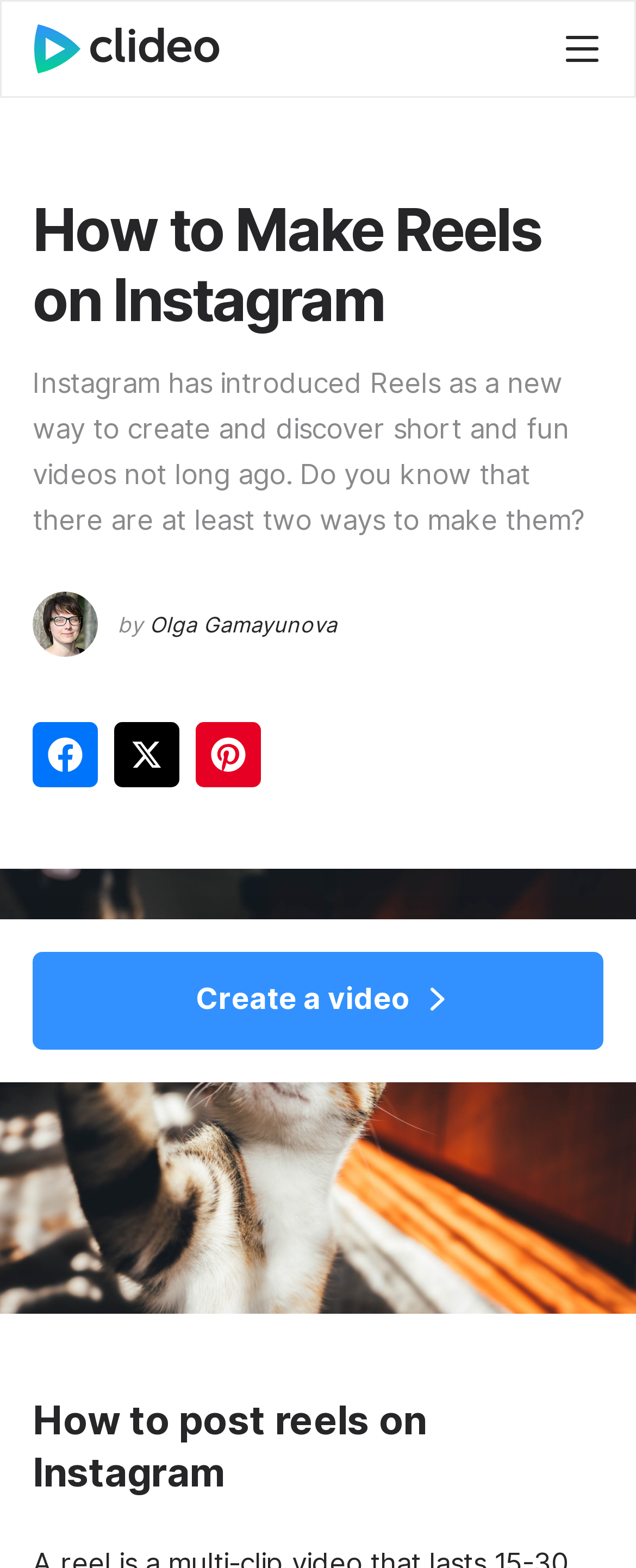Please determine the bounding box coordinates for the element with the description: "aria-label="Share on X (Twitter)"".

[0.179, 0.461, 0.282, 0.502]